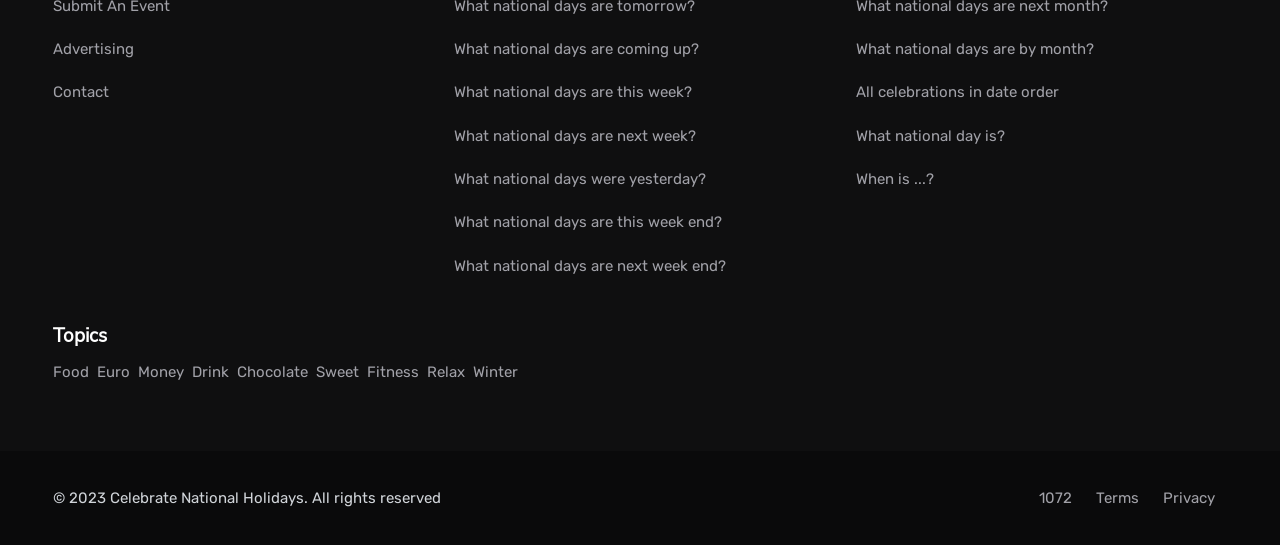Determine the bounding box coordinates of the clickable region to carry out the instruction: "Learn about 'Celebrate National Holidays'".

[0.086, 0.896, 0.238, 0.929]